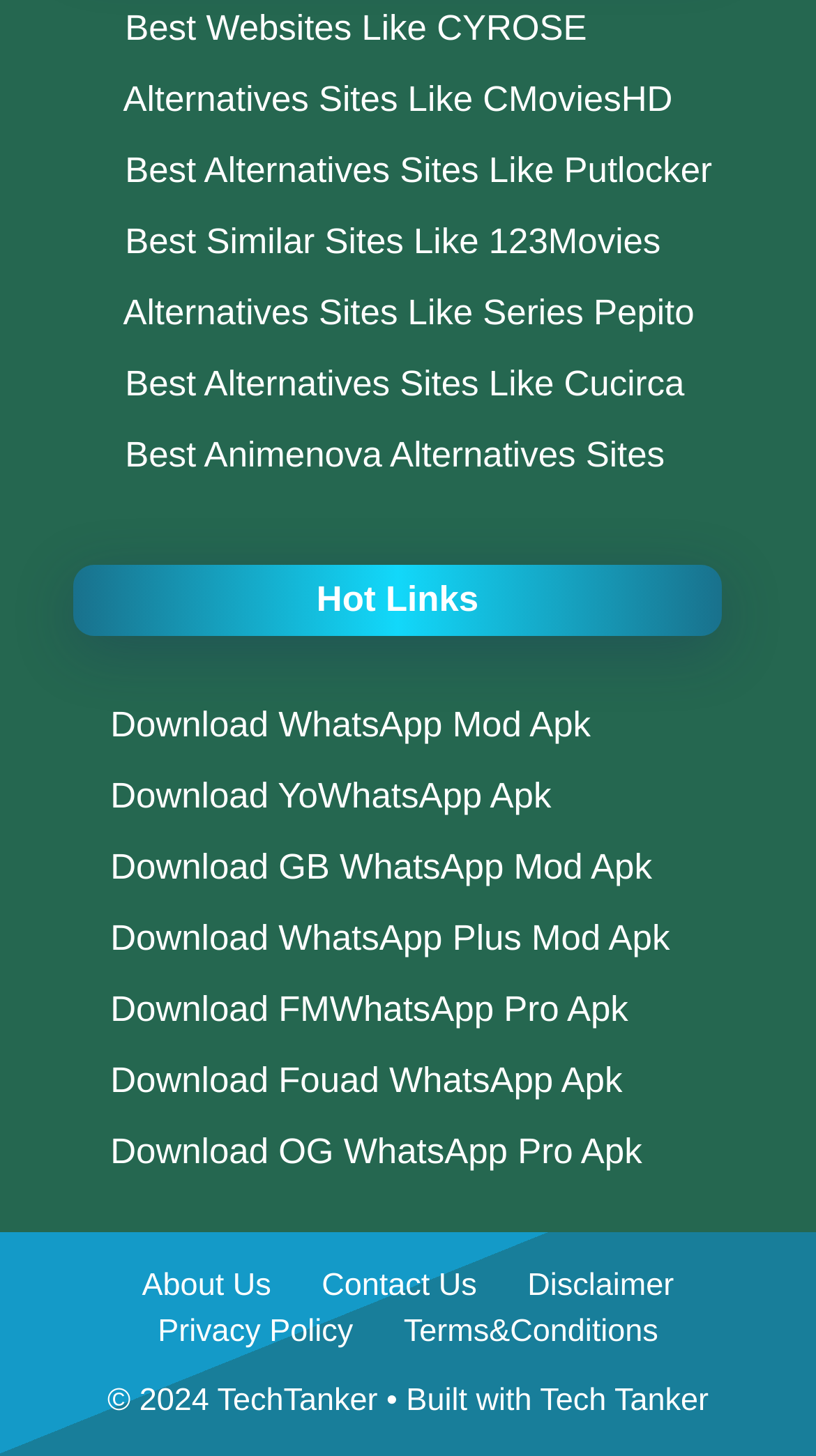Show the bounding box coordinates for the HTML element described as: "Tech Tanker".

[0.662, 0.95, 0.868, 0.974]